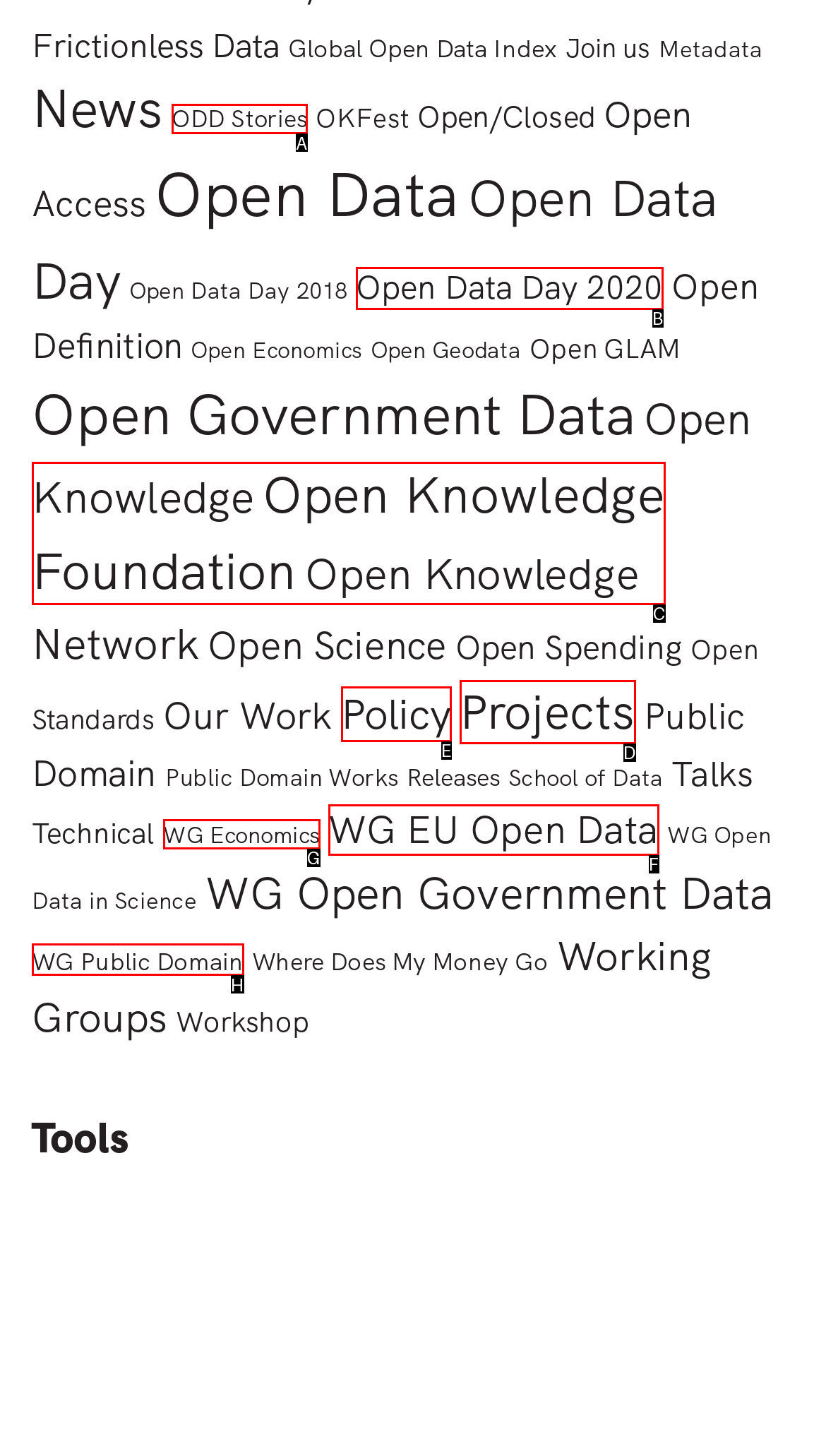Determine the UI element that matches the description: WG EU Open Data
Answer with the letter from the given choices.

F